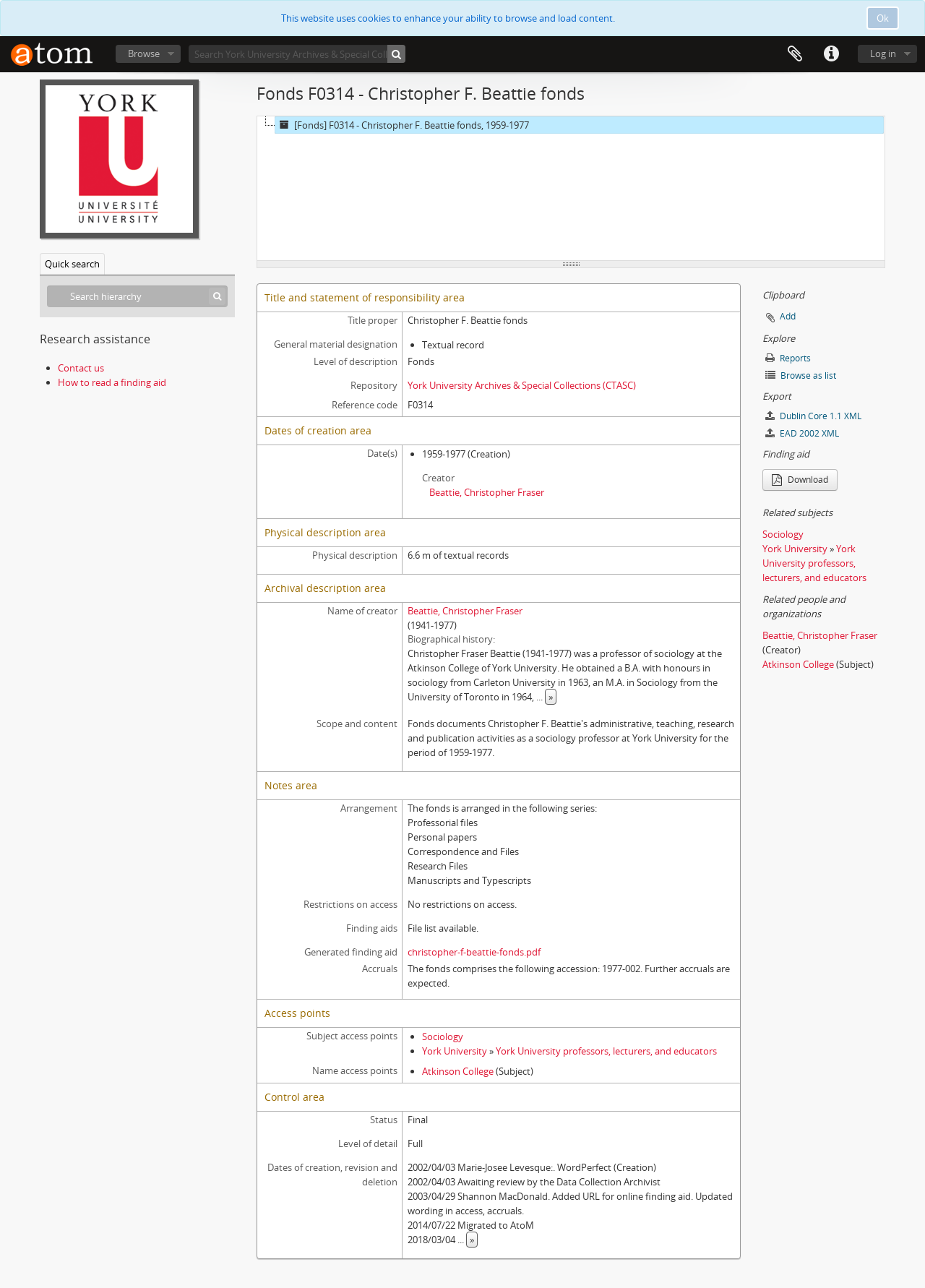Respond with a single word or short phrase to the following question: 
What is the name of the fonds?

Christopher F. Beattie fonds